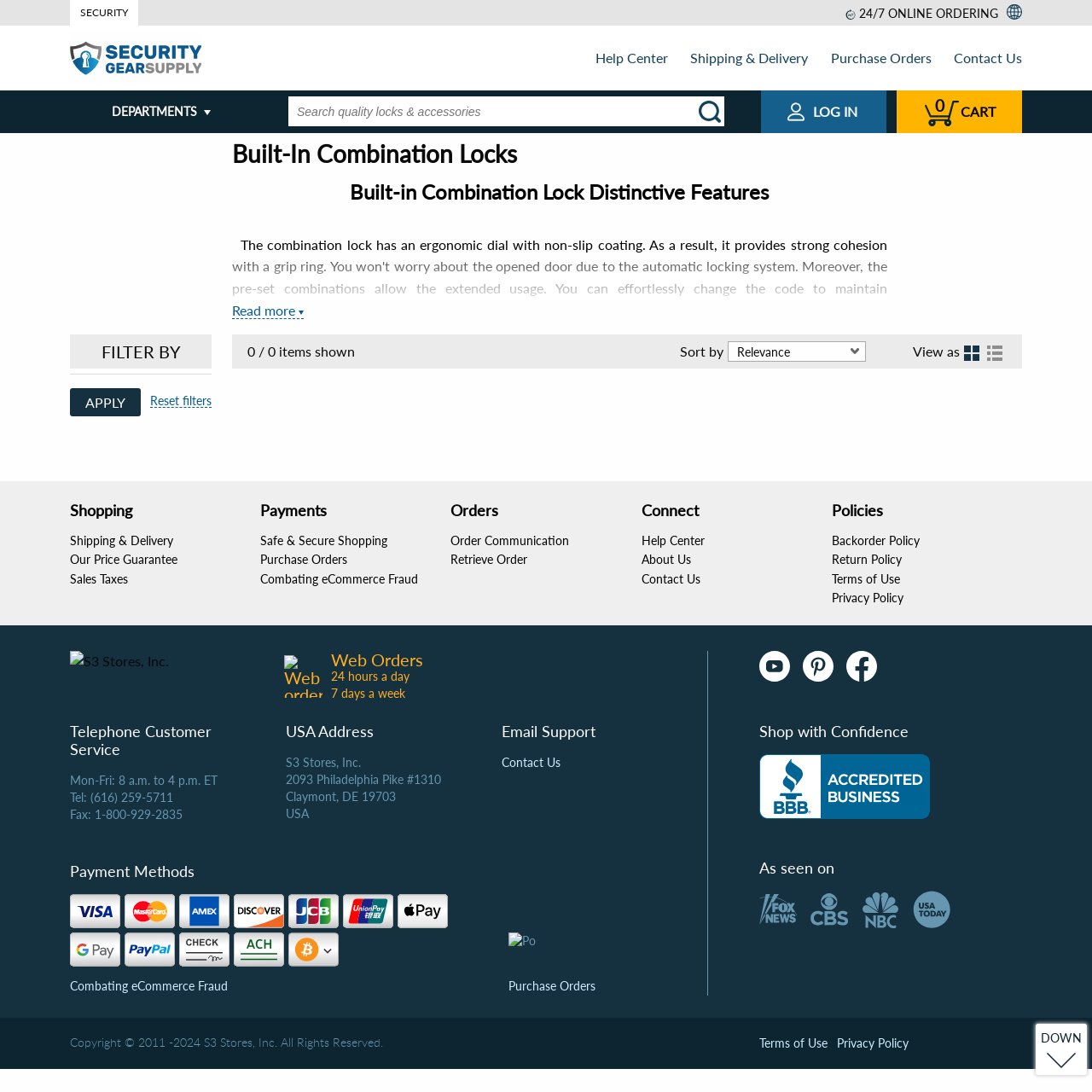What is the main category of products on this website?
Examine the webpage screenshot and provide an in-depth answer to the question.

I inferred this by looking at the heading 'Built-In Combination Locks' and the presence of filters and sorting options, which suggests that the website is primarily about locks and accessories.